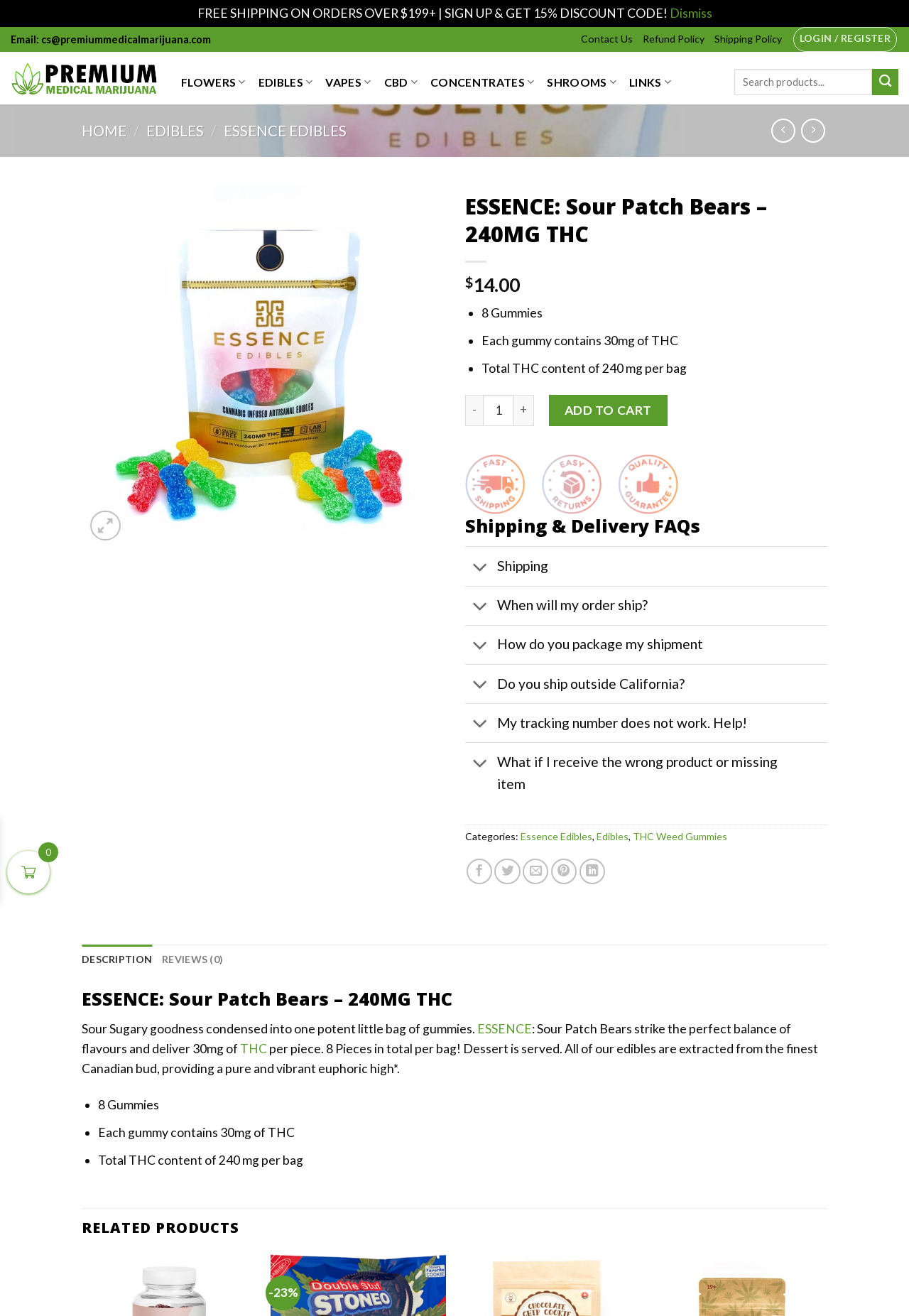Answer the question in a single word or phrase:
What is the name of the product?

Sour Patch Bears